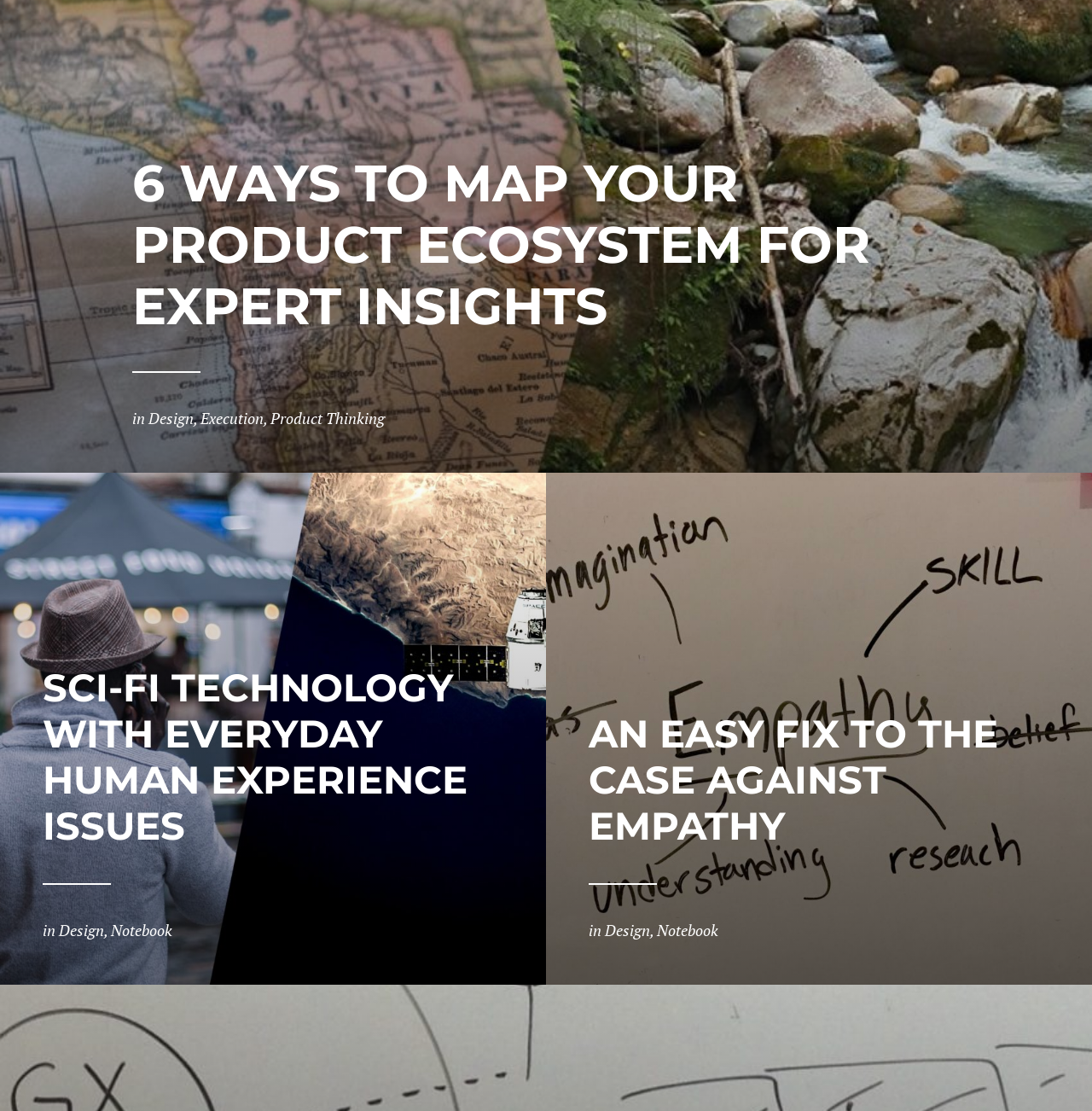Analyze the image and deliver a detailed answer to the question: How many articles are on this webpage?

There are three article sections on the webpage, each with a heading and a footer, which suggests that there are three articles on this webpage.